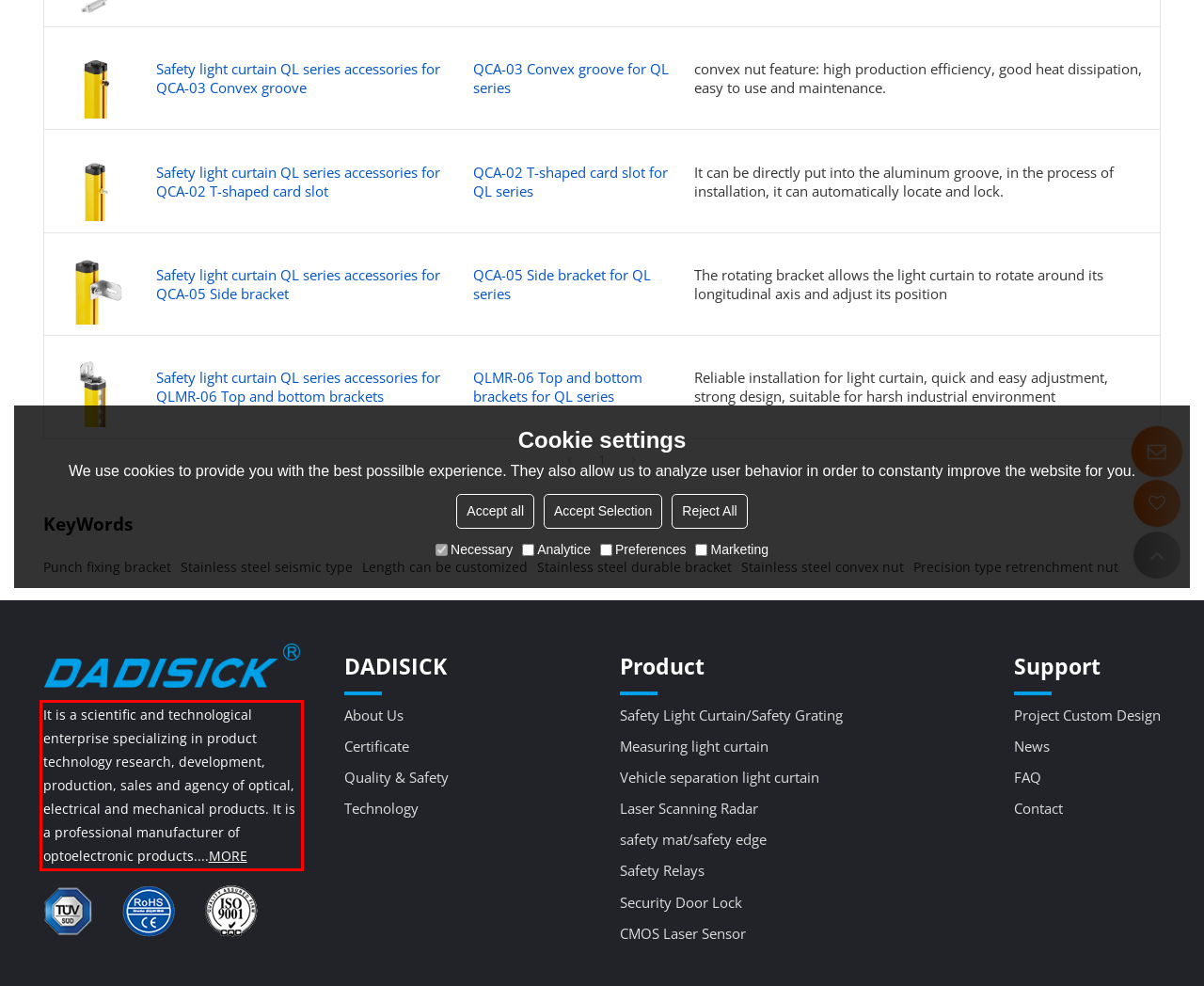Please identify the text within the red rectangular bounding box in the provided webpage screenshot.

It is a scientific and technological enterprise specializing in product technology research, development, production, sales and agency of optical, electrical and mechanical products. It is a professional manufacturer of optoelectronic products....MORE